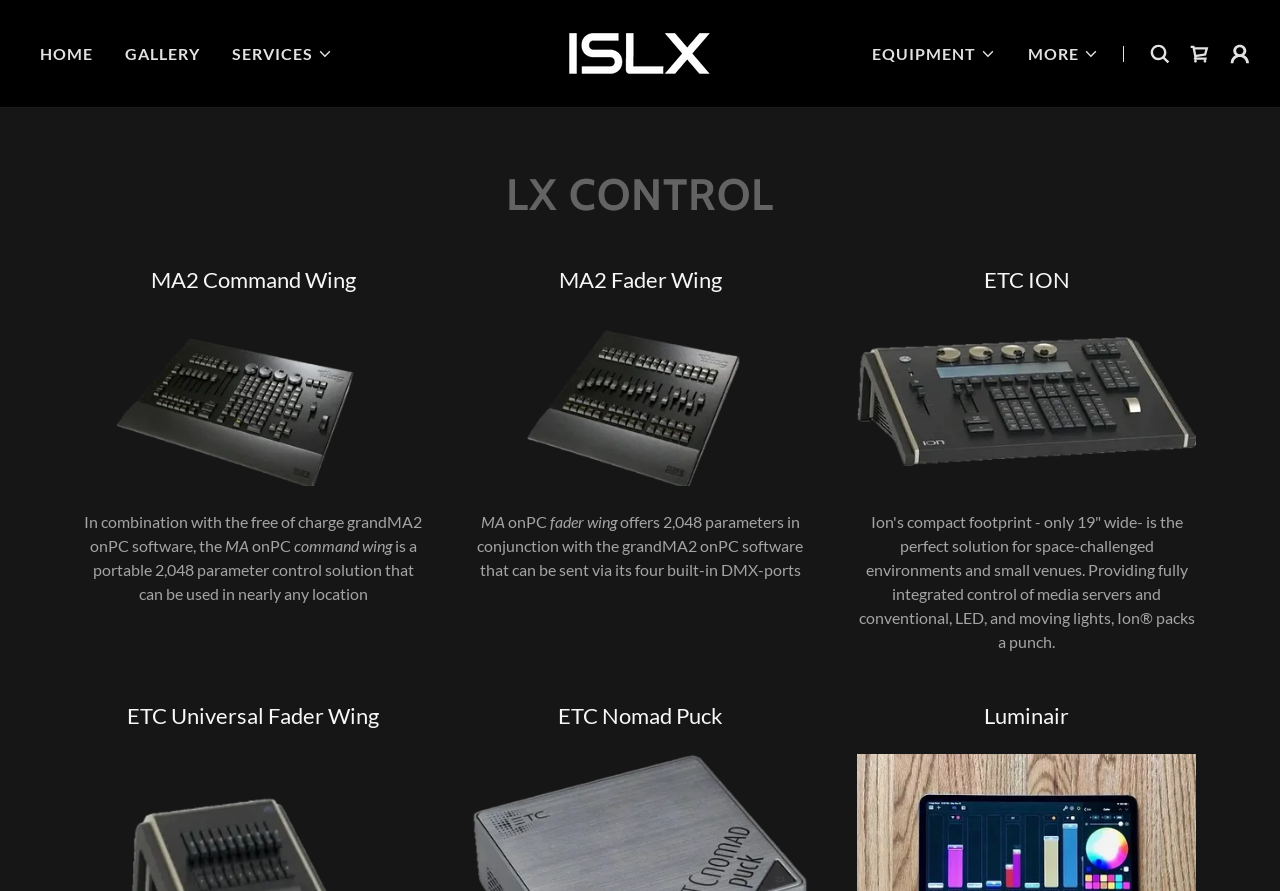Summarize the webpage in an elaborate manner.

The webpage is about control systems for lighting and other equipment. At the top, there is a navigation menu with links to "HOME", "GALLERY", "SERVICES", "ISLX", "EQUIPMENT", and "MORE". Each of these links has a corresponding image or icon next to it. 

Below the navigation menu, there is a large heading that reads "LX CONTROL". Underneath this heading, there are three sections, each with a heading and an image. The first section is about the "MA2 Command Wing", which is described as a portable control solution that can be used in various locations. The second section is about the "MA2 Fader Wing", which offers 2,048 parameters in conjunction with the grandMA2 onPC software. The third section is about the "ETC ION", a compact control system suitable for small venues.

Further down the page, there are three more sections, each with a heading and no image. The first section is about the "ETC Universal Fader Wing", the second is about the "ETC Nomad Puck", and the third is about "Luminair". 

On the top right corner of the page, there is a shopping cart icon with a corresponding image. Next to it, there is a button with a popup menu.